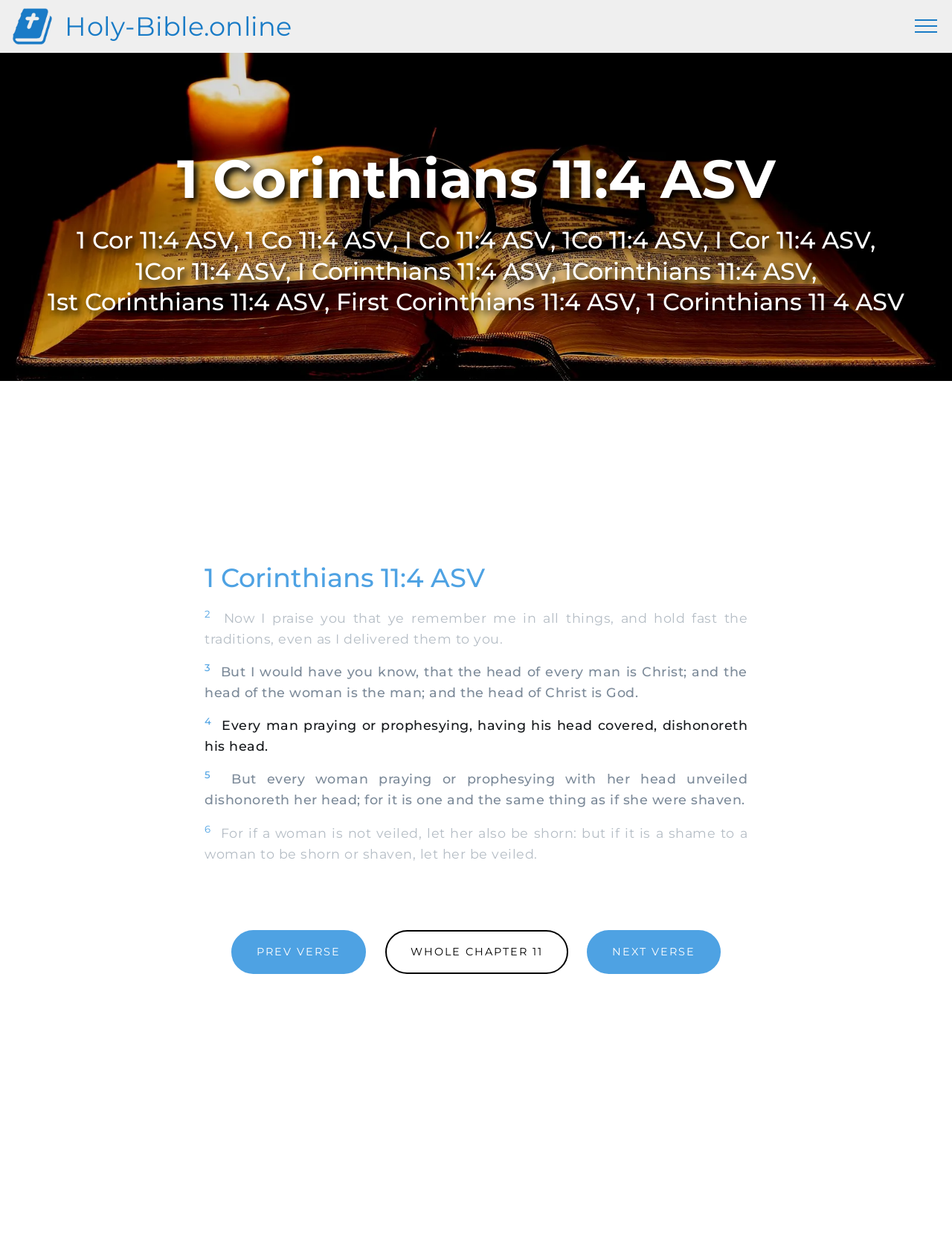Please locate the clickable area by providing the bounding box coordinates to follow this instruction: "click on PREV VERSE".

[0.243, 0.742, 0.384, 0.777]